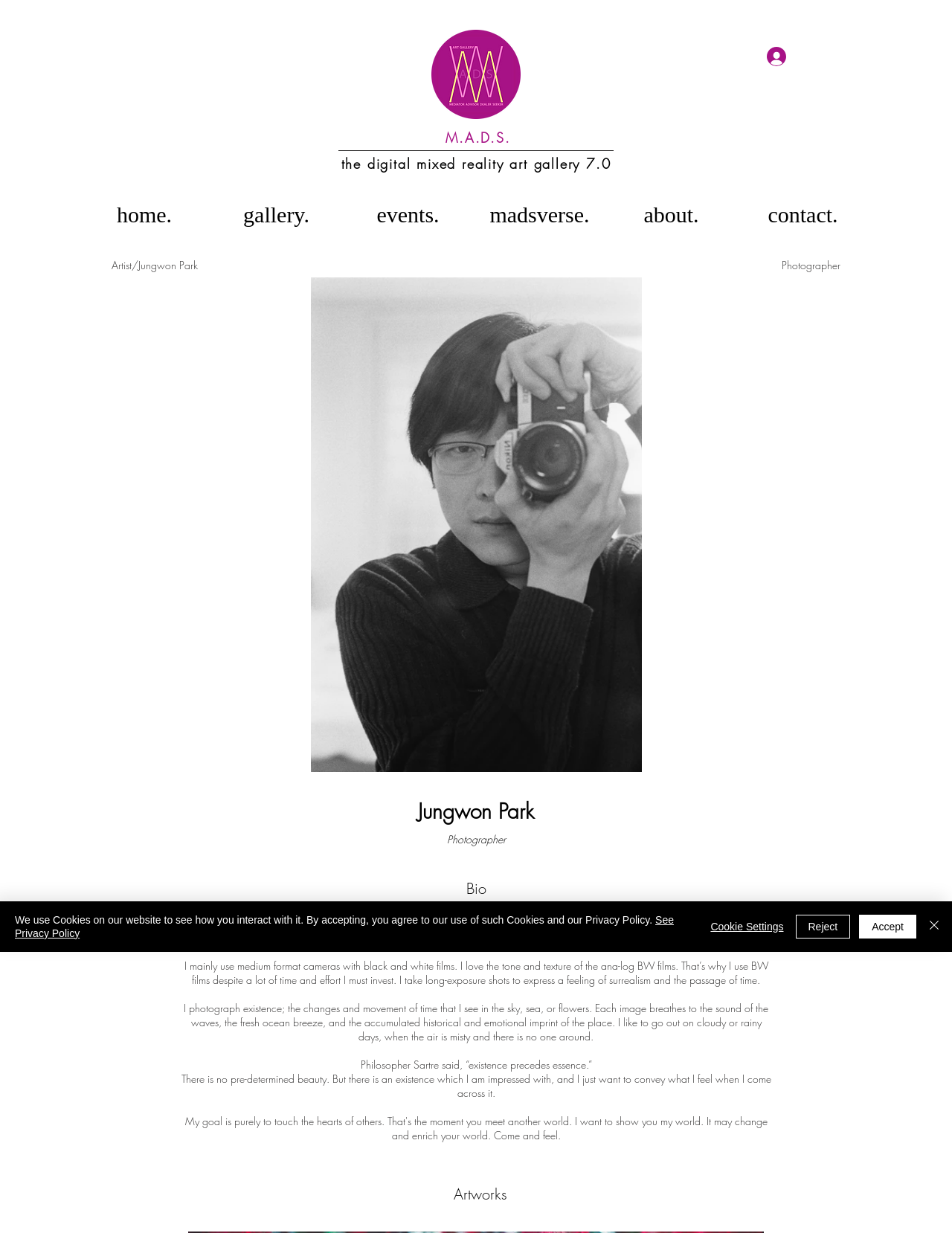Please specify the bounding box coordinates for the clickable region that will help you carry out the instruction: "Learn more about the artist".

[0.145, 0.209, 0.711, 0.221]